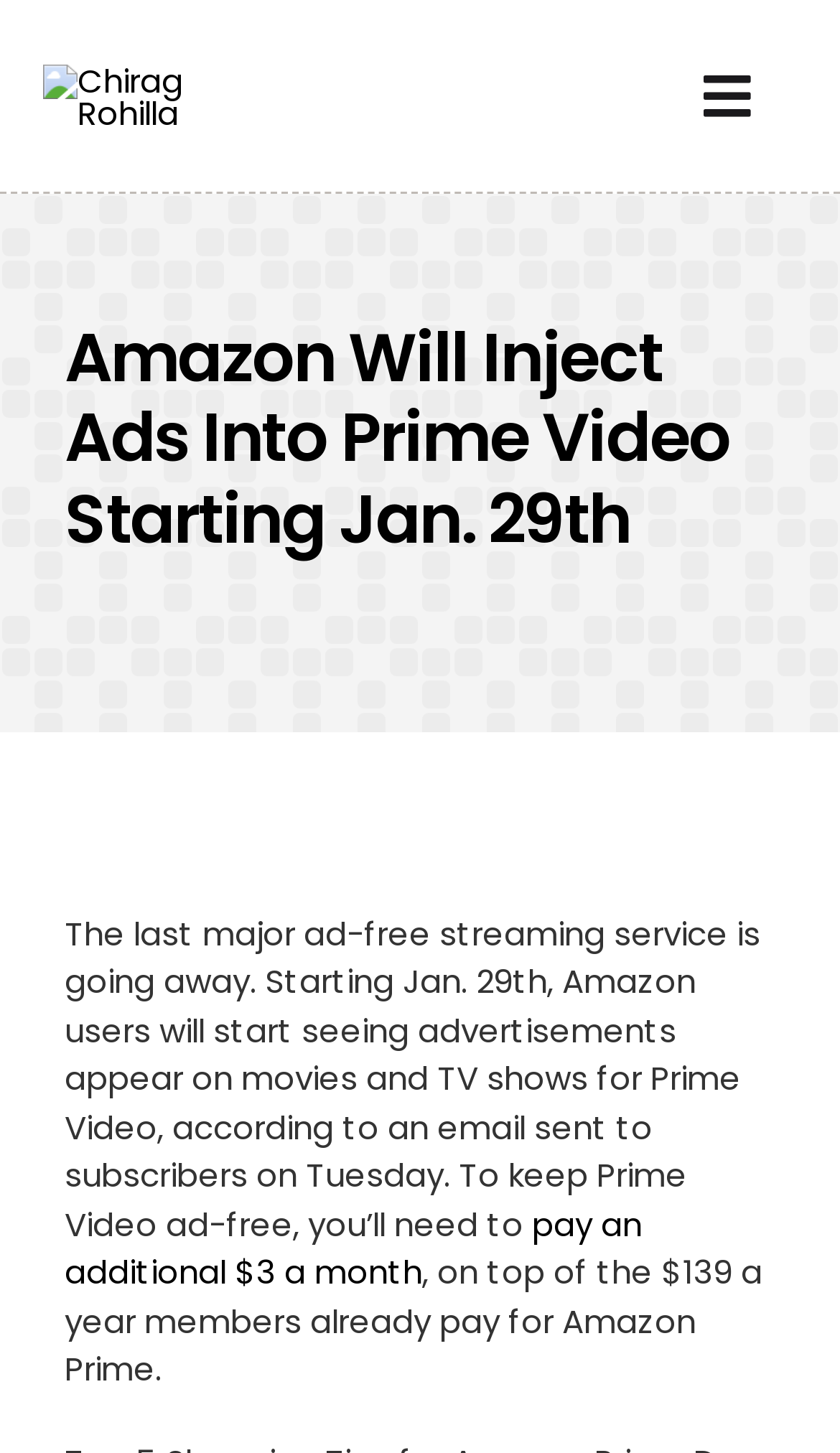Answer the question in a single word or phrase:
When will ads start appearing on Prime Video?

Jan. 29th